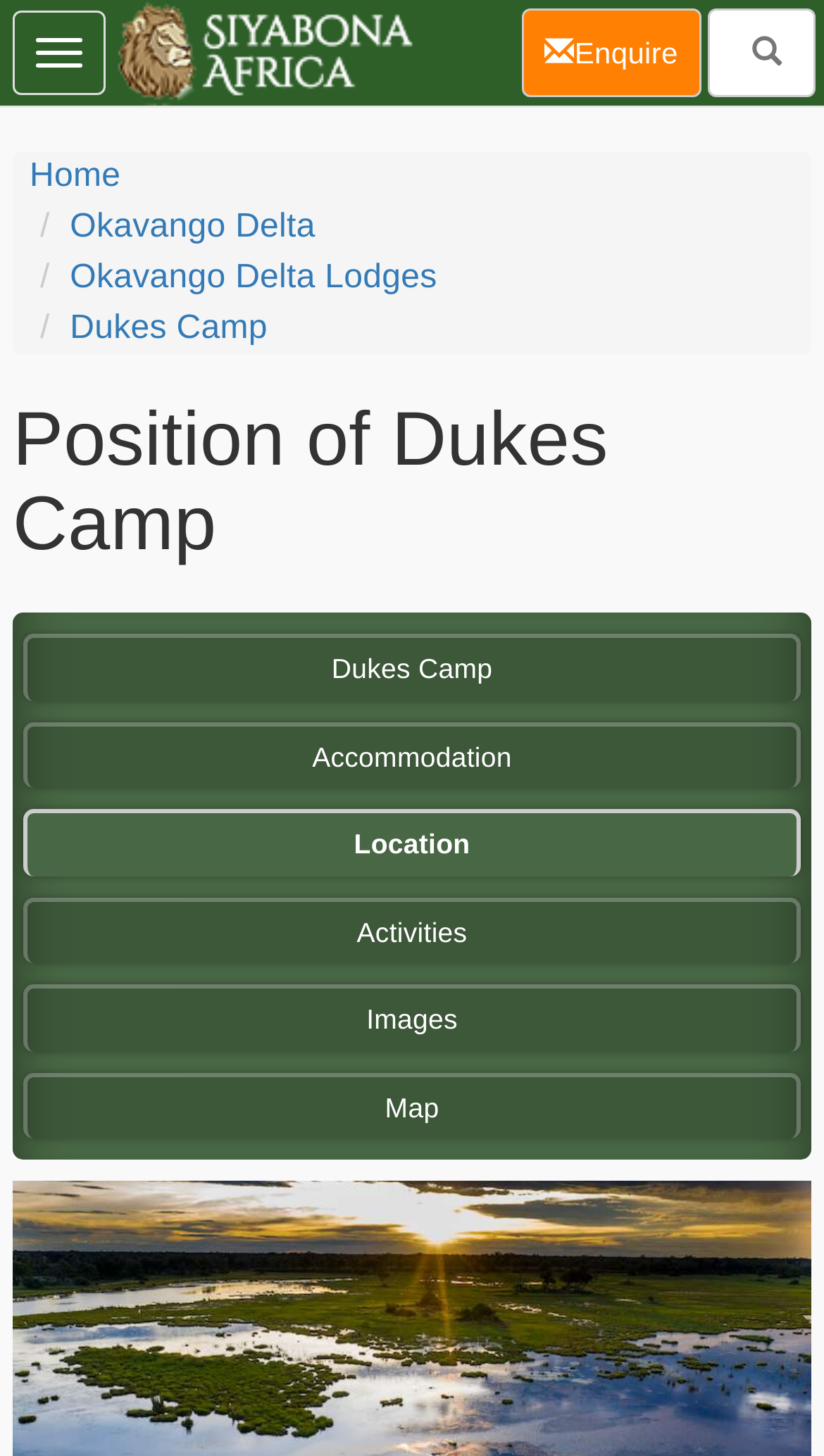Given the webpage screenshot and the description, determine the bounding box coordinates (top-left x, top-left y, bottom-right x, bottom-right y) that define the location of the UI element matching this description: parent_node: Toggle navigation title="home"

[0.128, 0.0, 0.51, 0.073]